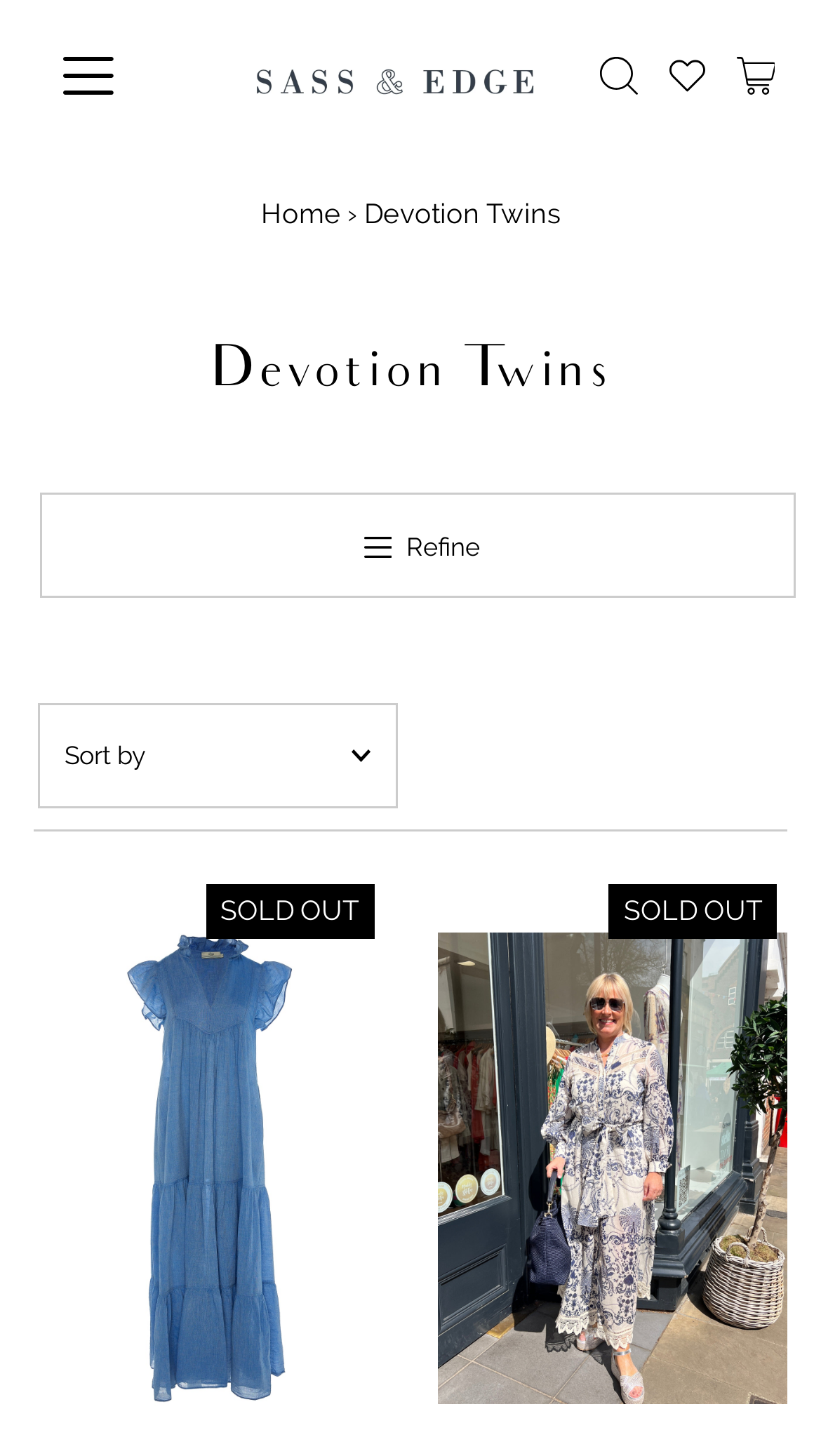Create an in-depth description of the webpage, covering main sections.

The webpage is for Devotion Twins, a clothing brand that offers modern collections with high aesthetics inspired by nature, Greek heritage, and architecture. At the top of the page, there is a primary navigation menu with several links, including "Sass & Edge" and an option to open a search bar. To the right of the navigation menu, there are buttons to open the cart and view the breadcrumbs.

Below the navigation menu, there is a heading that reads "Devotion Twins" and a link to refine the search results. On the left side of the page, there is a section with options to sort products by various criteria, including featured, best-selling, alphabetical order, and price. There are also images scattered throughout this section.

In the main content area, there are product listings with images and text indicating whether the item is sold out. The products are arranged in a grid layout, with multiple rows and columns. Some products have a "SOLD OUT" label overlaid on top of the image.